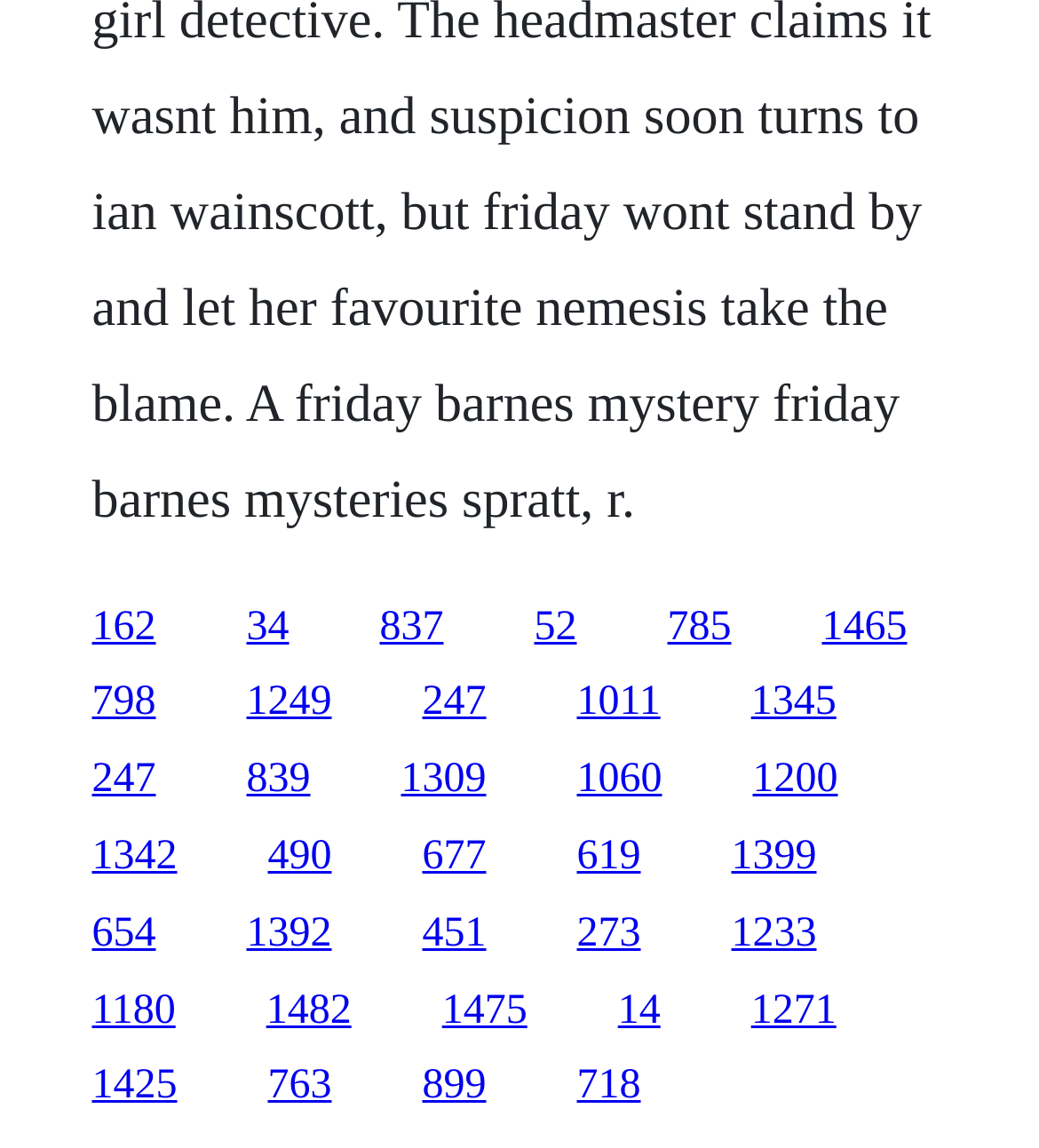Find the bounding box of the web element that fits this description: "1342".

[0.088, 0.726, 0.171, 0.766]